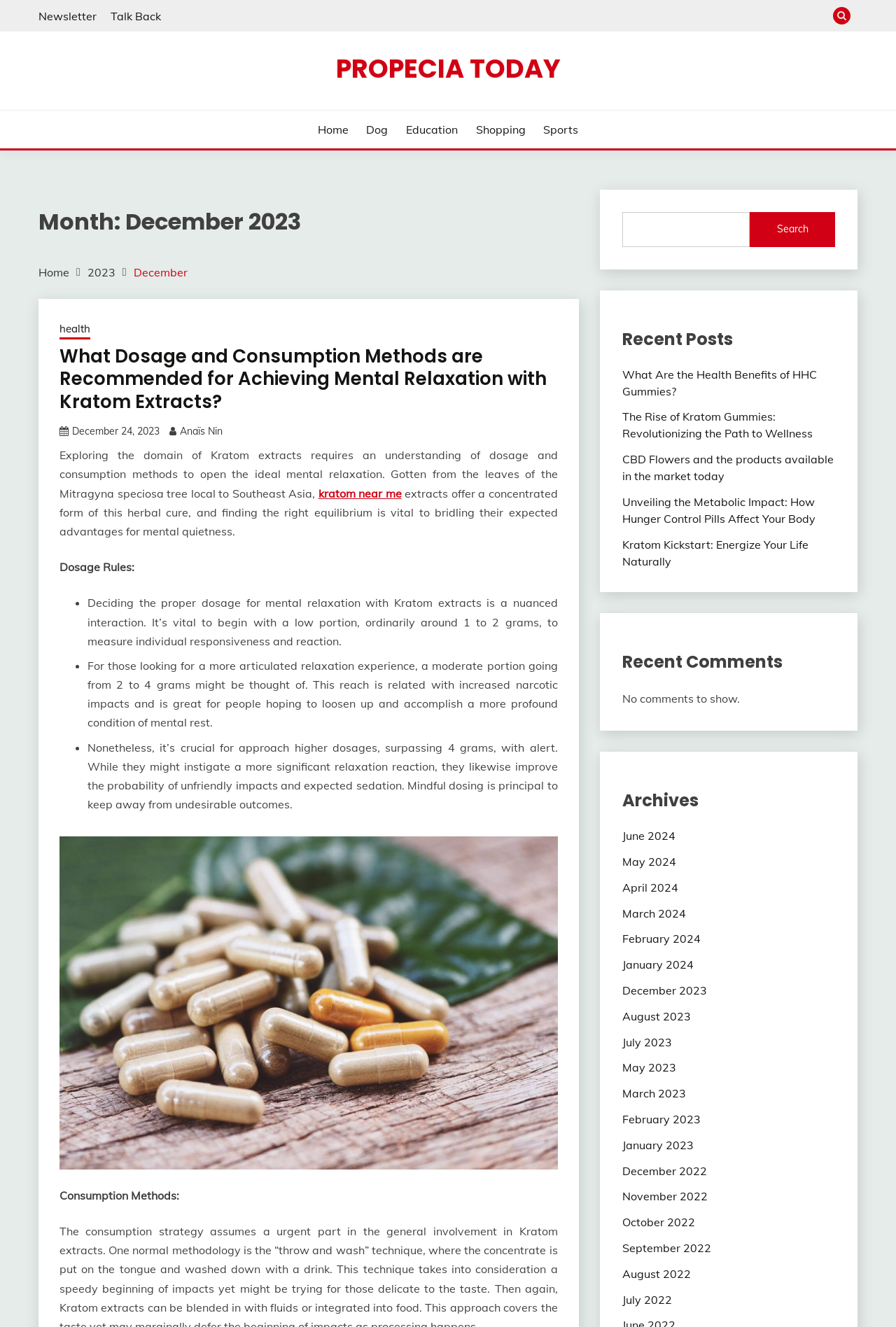How many links are there in the 'Recent Posts' section?
Please give a detailed and thorough answer to the question, covering all relevant points.

I counted the number of links in the 'Recent Posts' section by looking at the links 'What Are the Health Benefits of HHC Gummies?', 'The Rise of Kratom Gummies: Revolutionizing the Path to Wellness', 'CBD Flowers and the products available in the market today', 'Unveiling the Metabolic Impact: How Hunger Control Pills Affect Your Body', and 'Kratom Kickstart: Energize Your Life Naturally'.